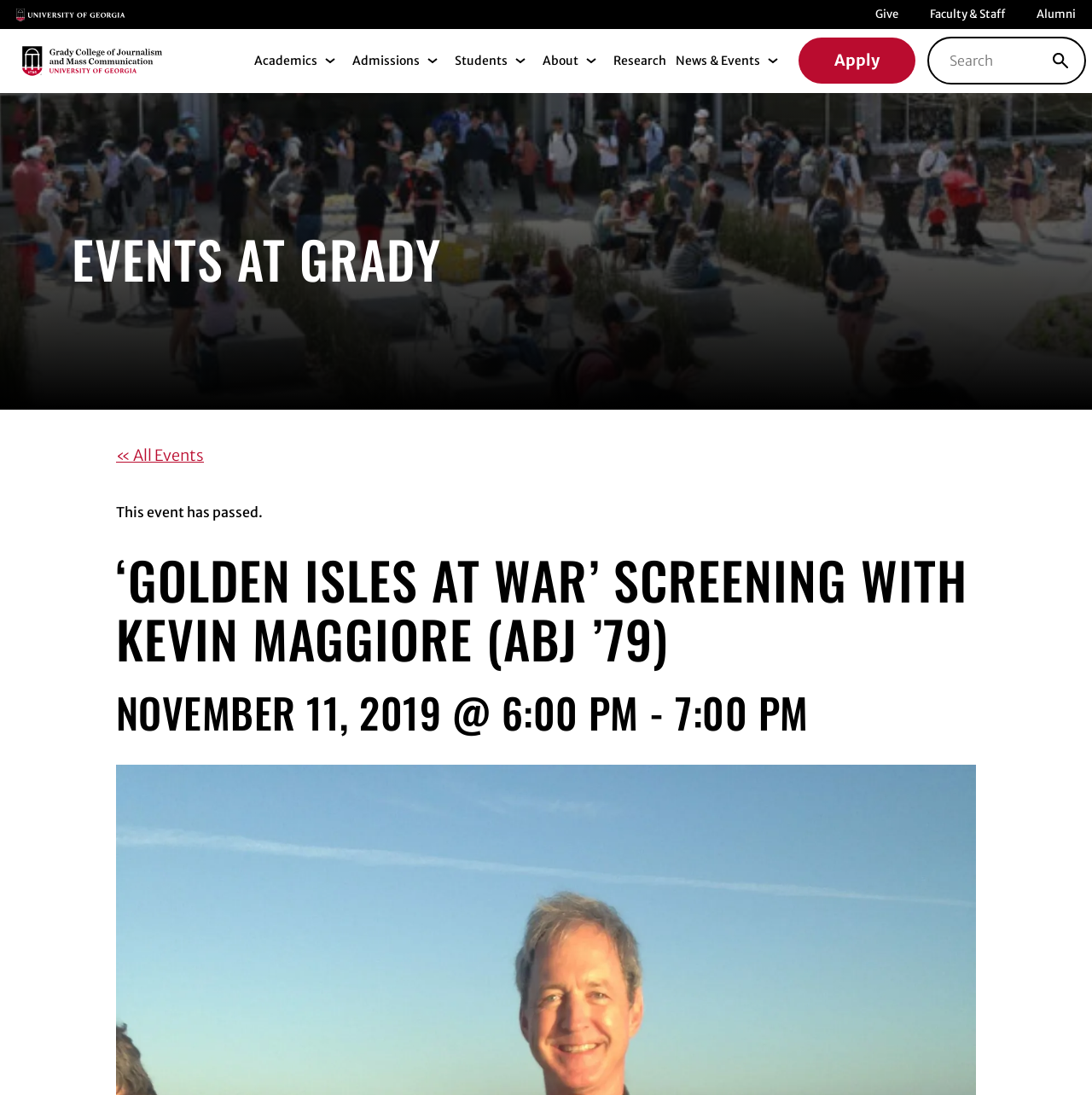What is the event title?
Using the information from the image, answer the question thoroughly.

I found the event title by looking at the heading element with the text '‘GOLDEN ISLES AT WAR’ SCREENING WITH KEVIN MAGGIORE (ABJ ’79)' and extracting the main title part.